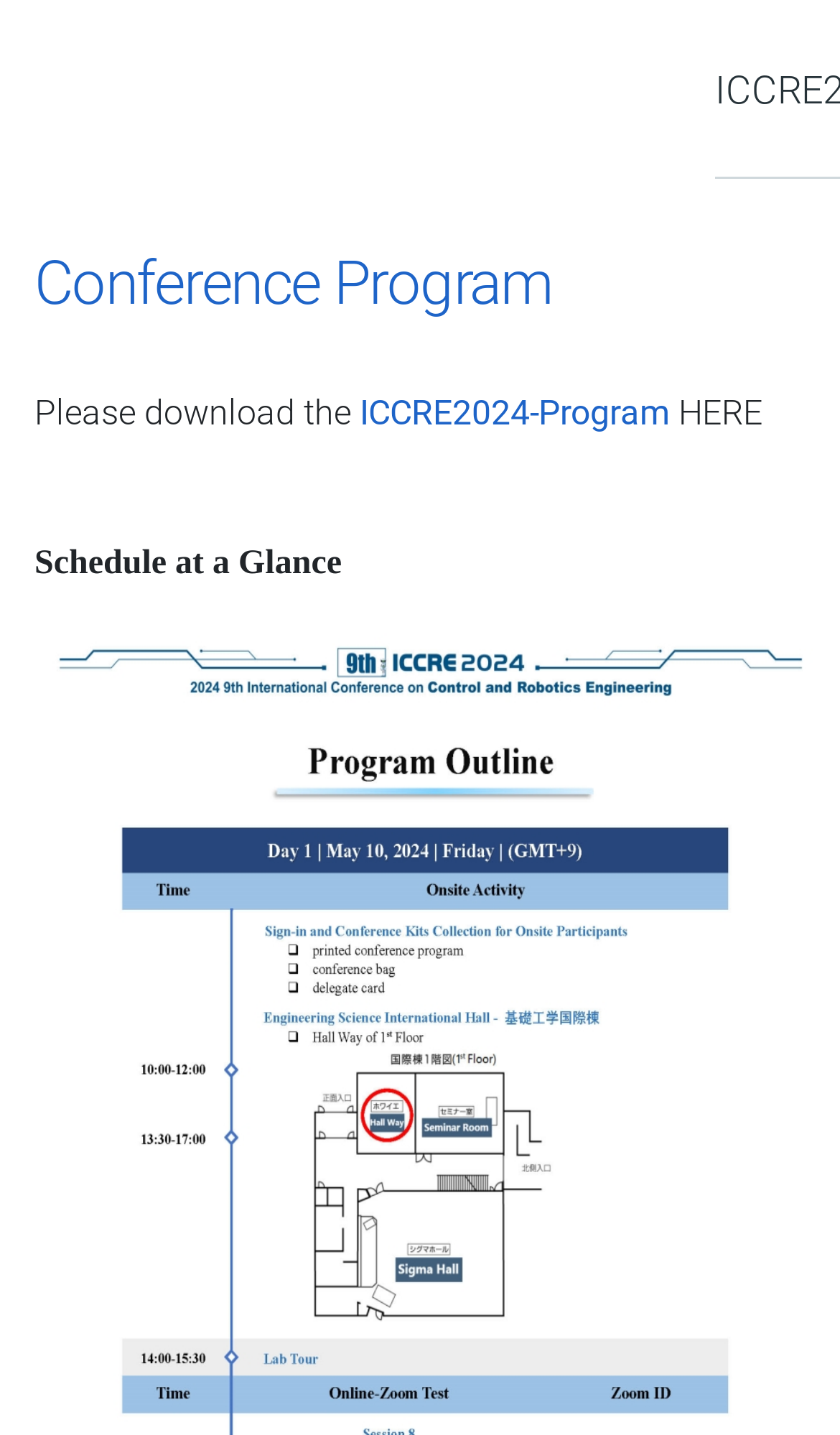Identify the bounding box for the described UI element: "ICCRE2024-Program".

[0.428, 0.273, 0.797, 0.301]